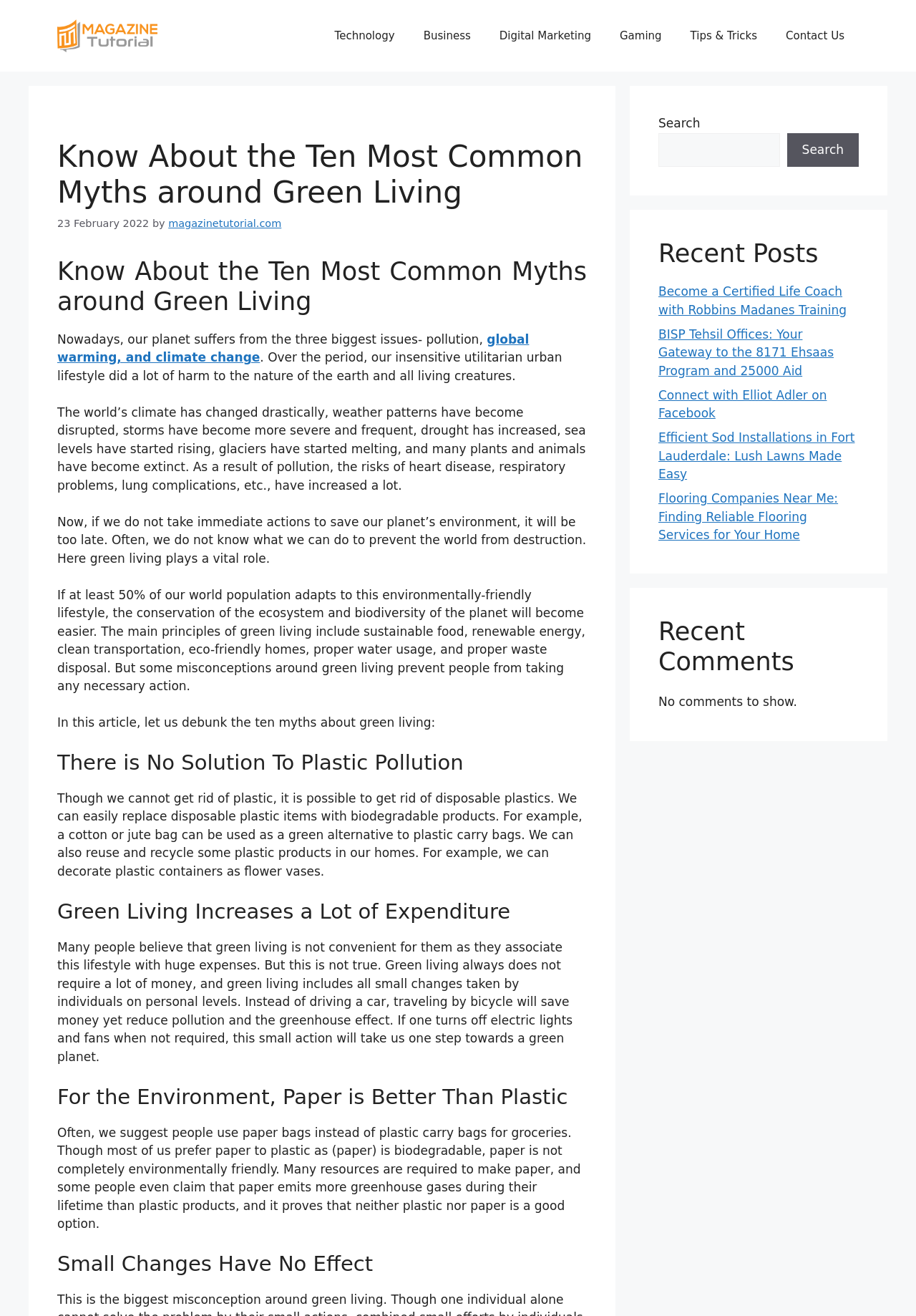Pinpoint the bounding box coordinates of the clickable element needed to complete the instruction: "Read the 'Recent Posts'". The coordinates should be provided as four float numbers between 0 and 1: [left, top, right, bottom].

[0.719, 0.181, 0.938, 0.204]